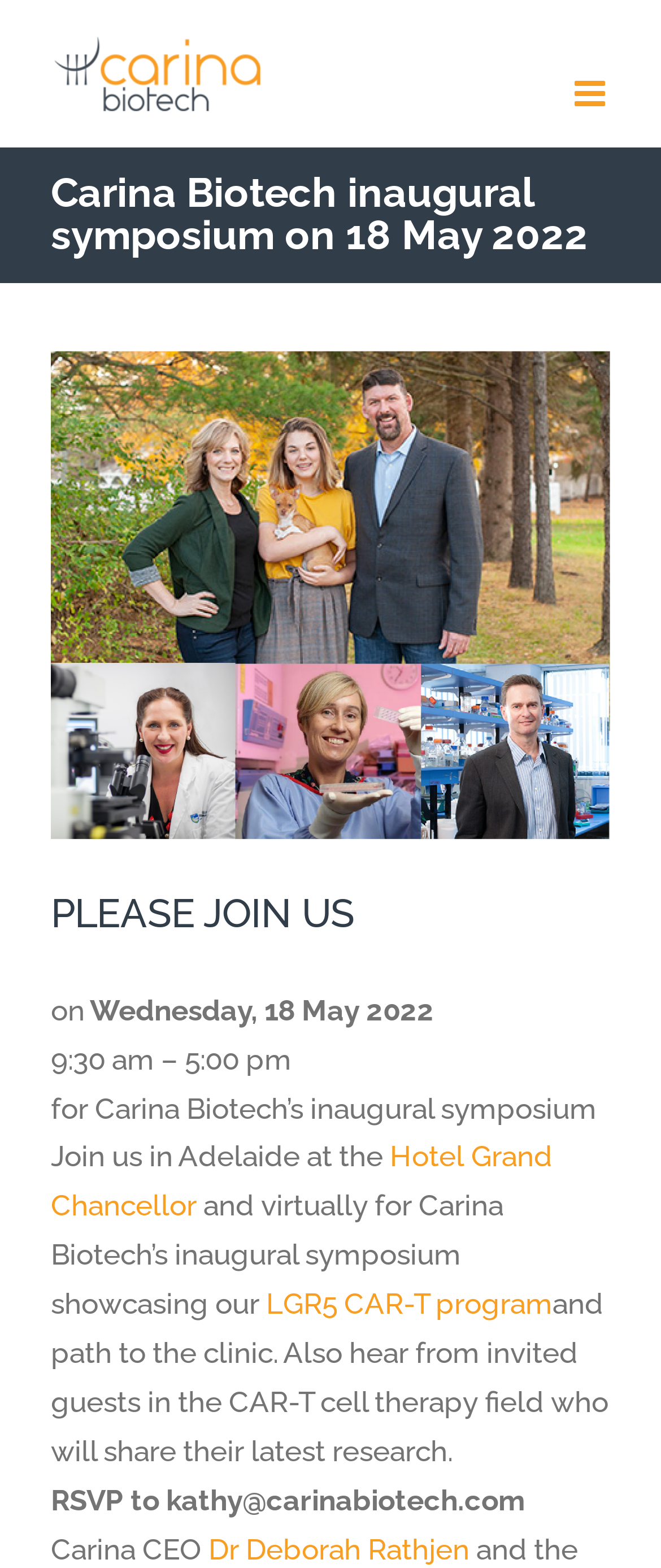What is the time of the symposium?
Using the picture, provide a one-word or short phrase answer.

9:30 am – 5:00 pm